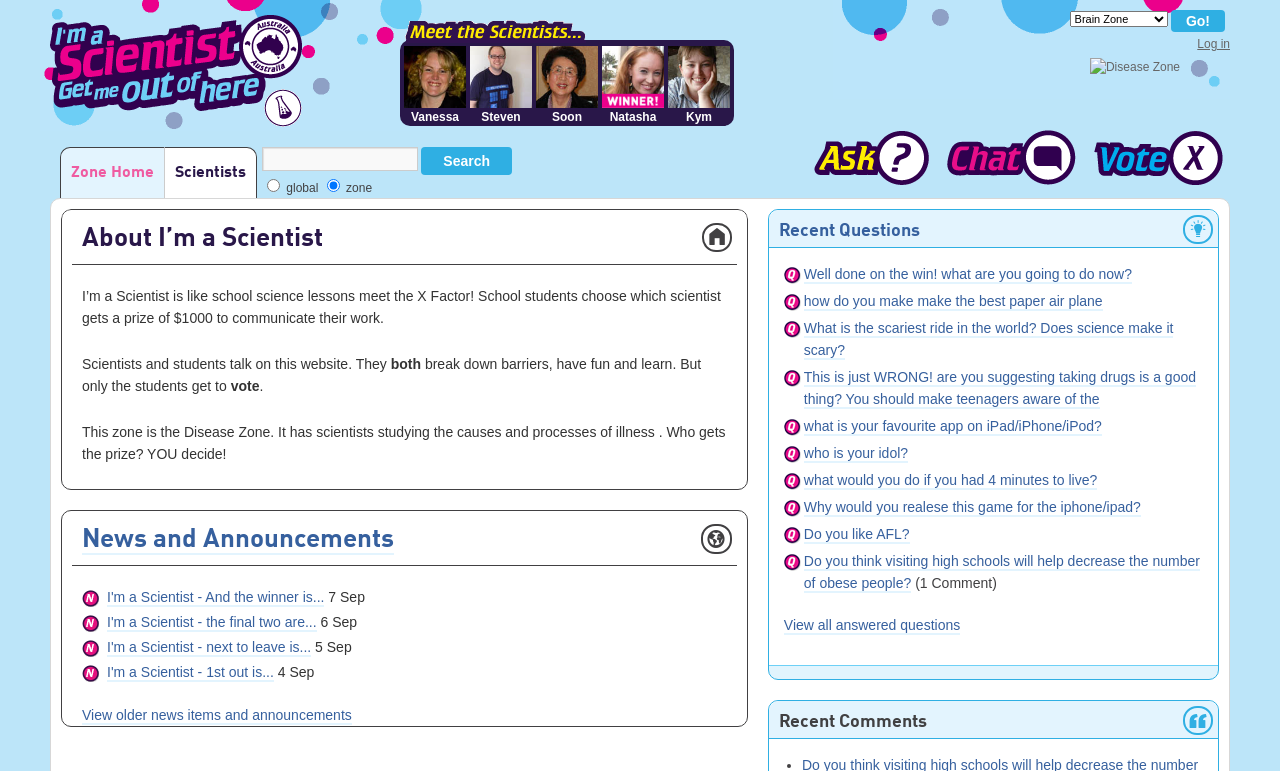What is the topic of the 'Disease Zone'?
Give a one-word or short-phrase answer derived from the screenshot.

Causes and processes of illness